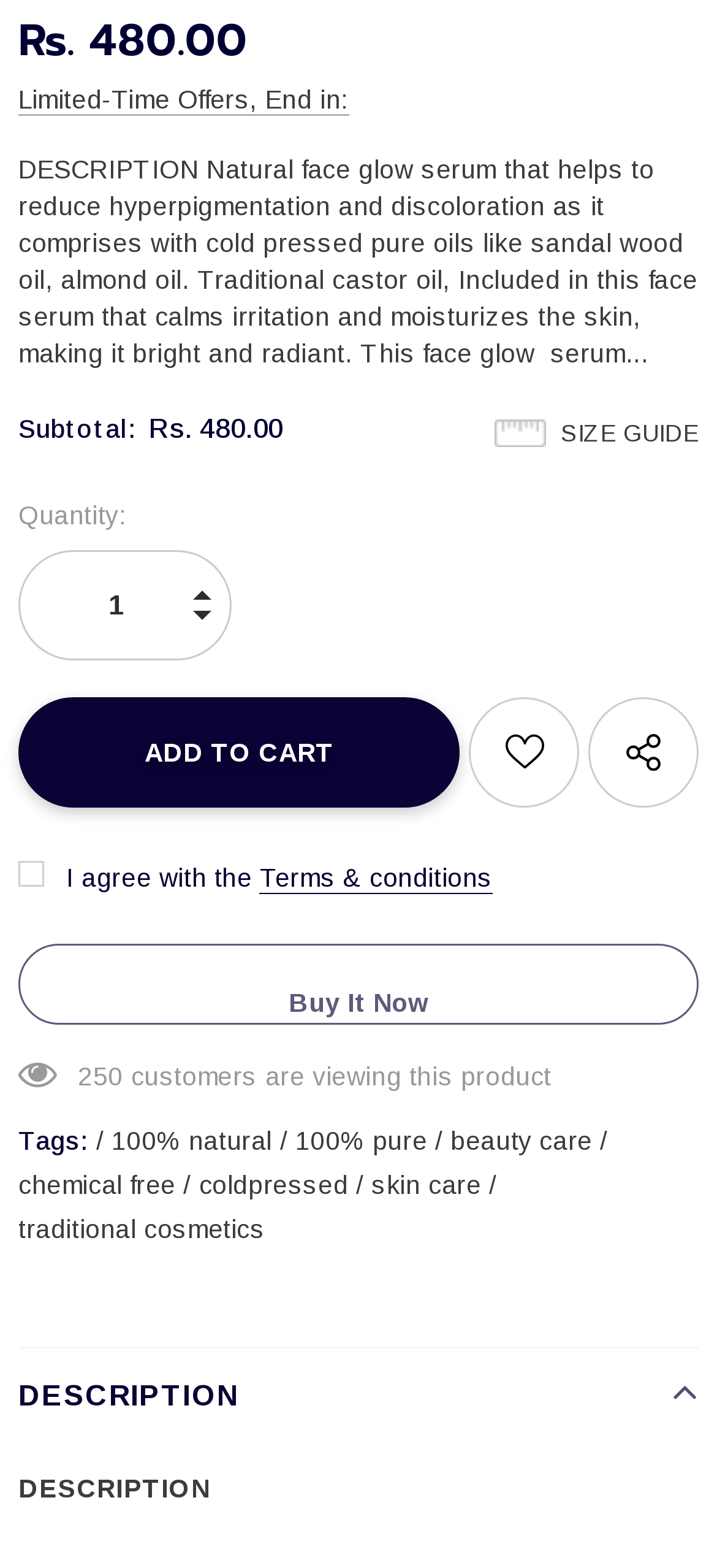How many customers are viewing this product?
Please provide a single word or phrase as your answer based on the image.

250